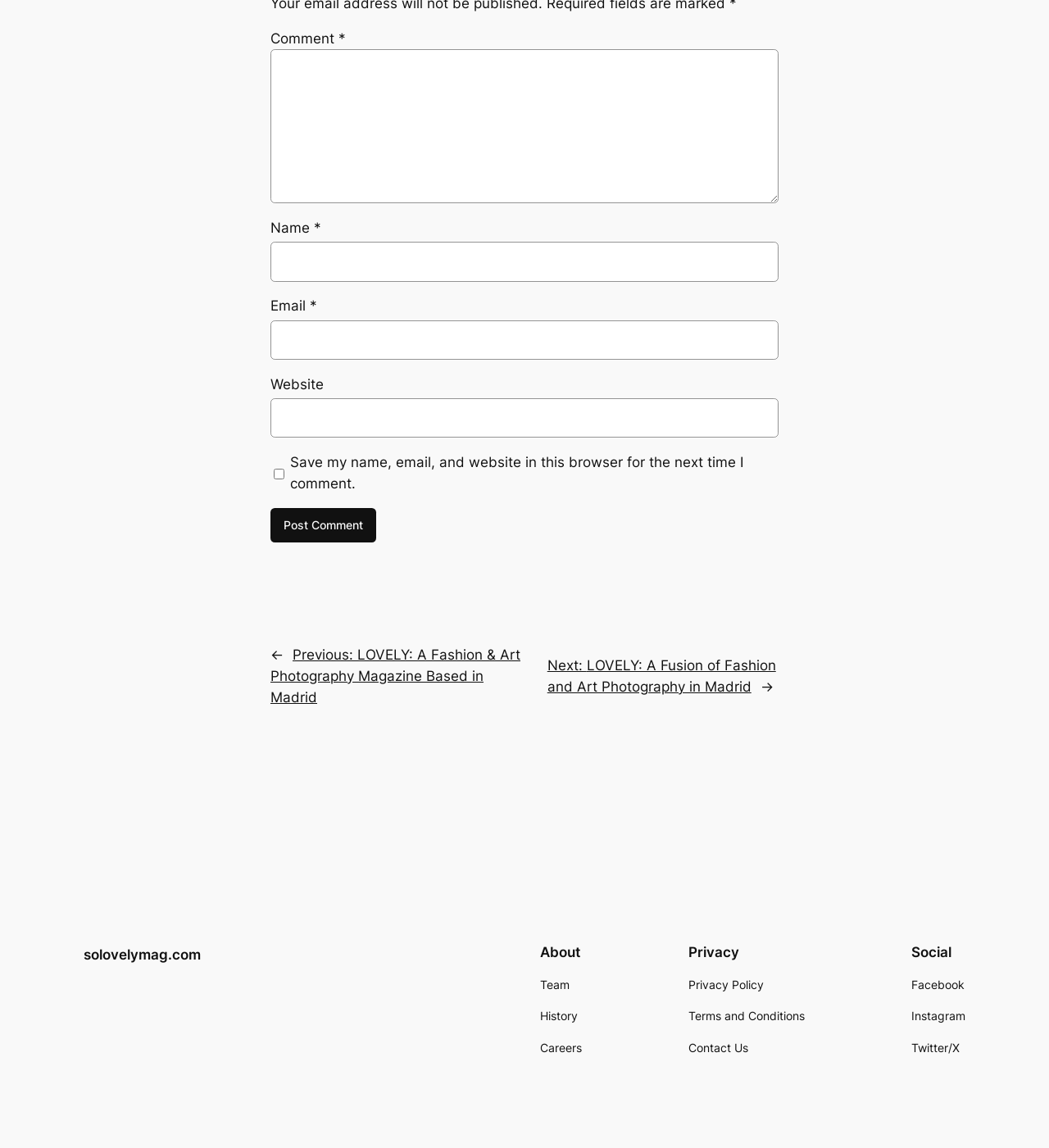Based on the element description, predict the bounding box coordinates (top-left x, top-left y, bottom-right x, bottom-right y) for the UI element in the screenshot: parent_node: Comment * name="comment"

[0.258, 0.043, 0.742, 0.177]